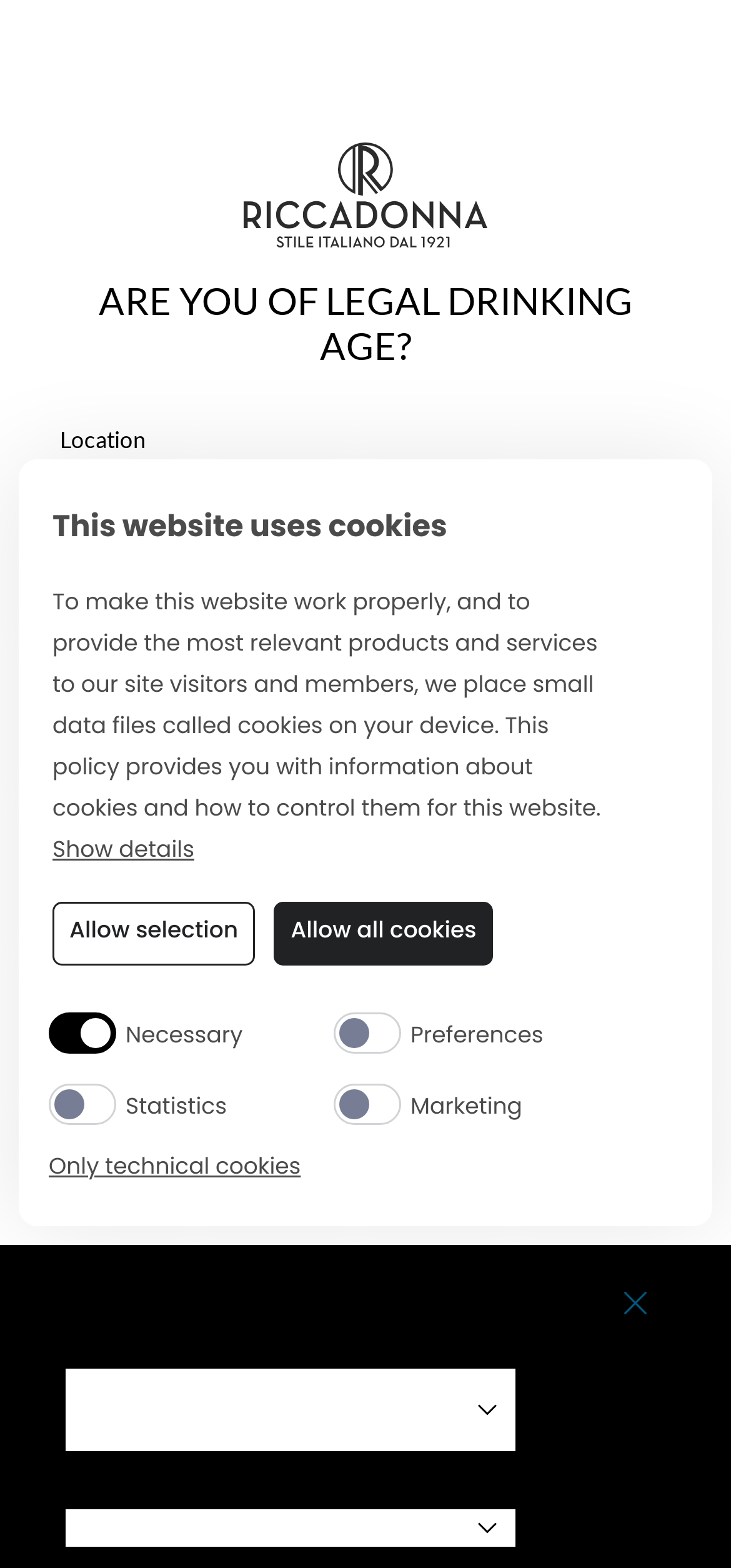Use a single word or phrase to answer the question: How many links are there in the navigation menu?

5